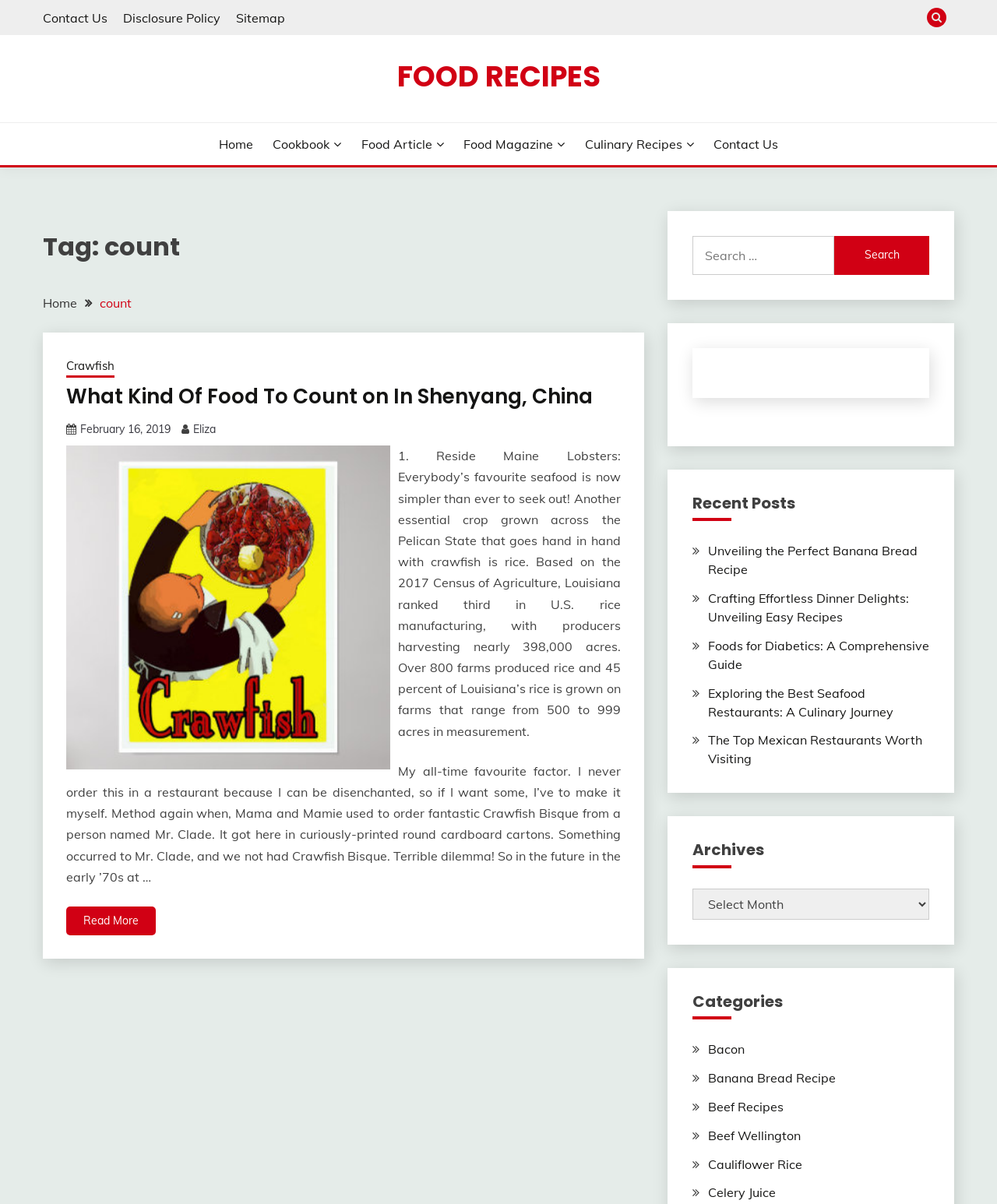Indicate the bounding box coordinates of the clickable region to achieve the following instruction: "Select an archive."

[0.694, 0.738, 0.932, 0.764]